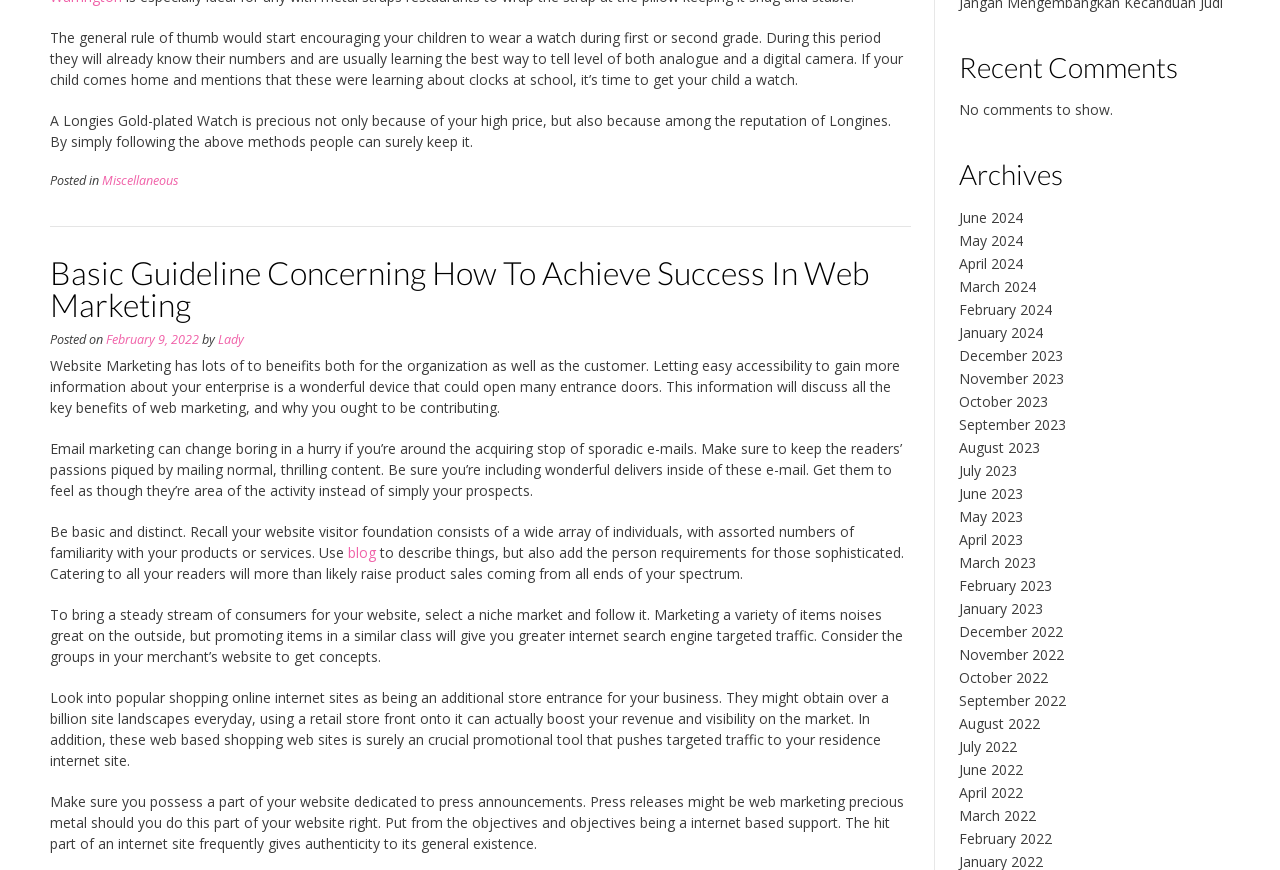Please determine the bounding box coordinates for the UI element described as: "March 2022".

[0.749, 0.926, 0.809, 0.948]